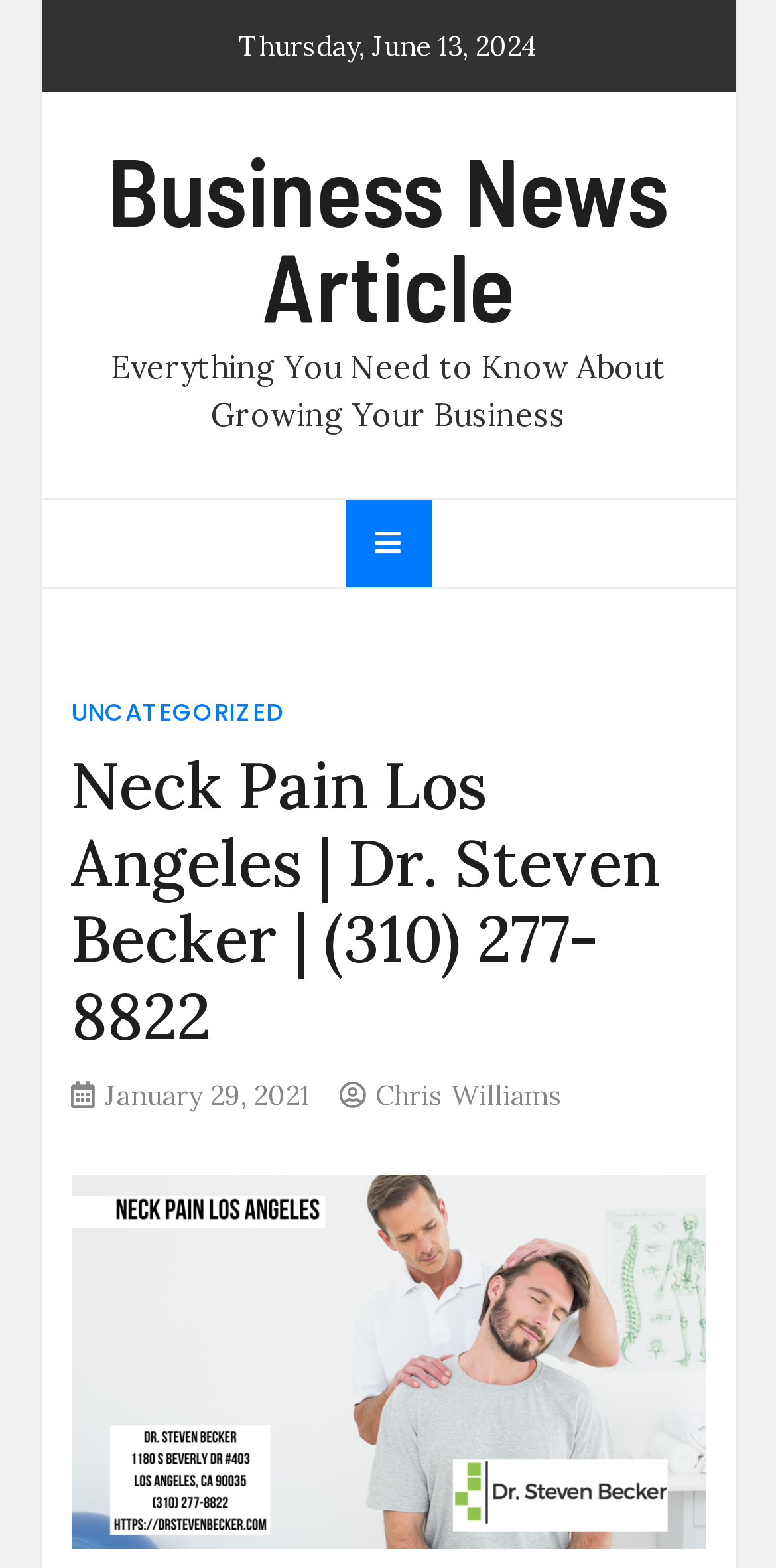Using the element description provided, determine the bounding box coordinates in the format (top-left x, top-left y, bottom-right x, bottom-right y). Ensure that all values are floating point numbers between 0 and 1. Element description: Law firm

None